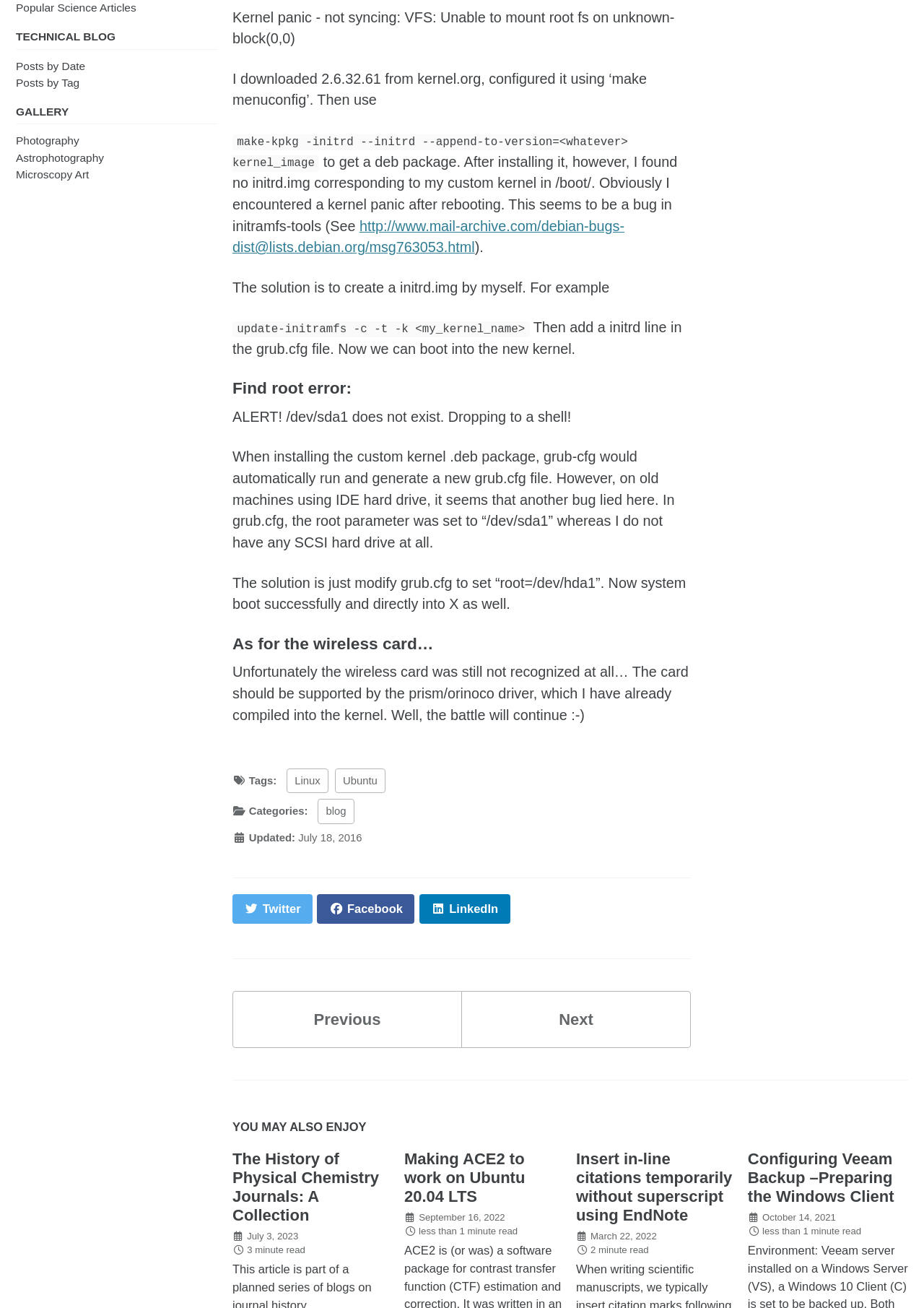Please determine the bounding box coordinates for the UI element described as: "Microscopy Art".

[0.017, 0.129, 0.096, 0.138]